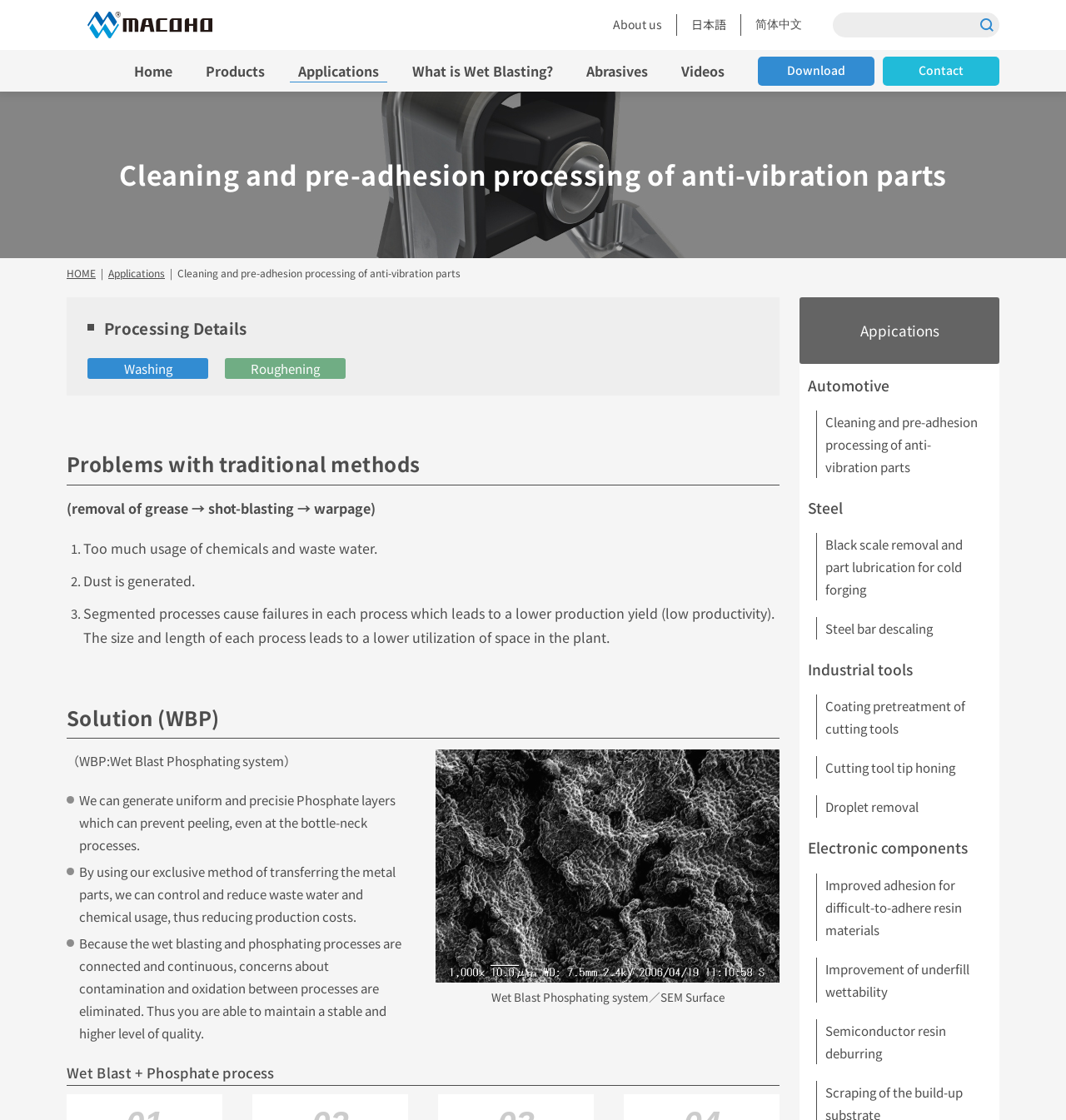Give the bounding box coordinates for this UI element: "What is Wet Blasting?". The coordinates should be four float numbers between 0 and 1, arranged as [left, top, right, bottom].

[0.387, 0.052, 0.519, 0.074]